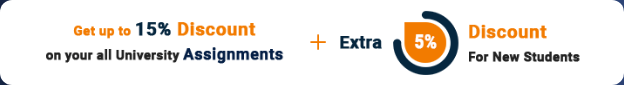Is there an additional discount for new students?
Using the image as a reference, give an elaborate response to the question.

The image not only offers a discount of up to 15% on all university assignments but also provides an additional 5% discount exclusively for new students, making it more attractive for them to take advantage of the affordable academic support services.